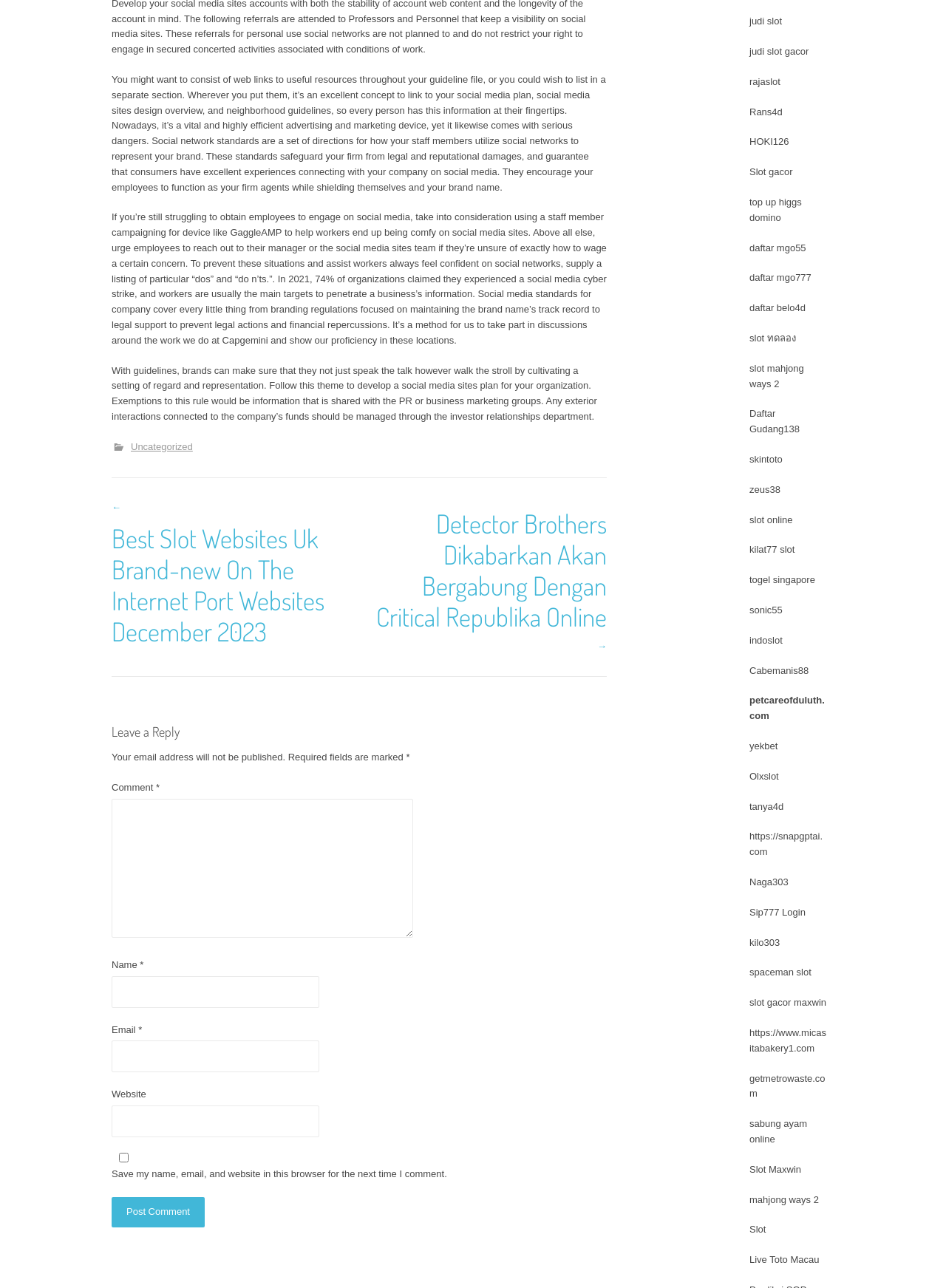Provide the bounding box coordinates of the HTML element this sentence describes: "sabung ayam online". The bounding box coordinates consist of four float numbers between 0 and 1, i.e., [left, top, right, bottom].

[0.792, 0.868, 0.853, 0.889]